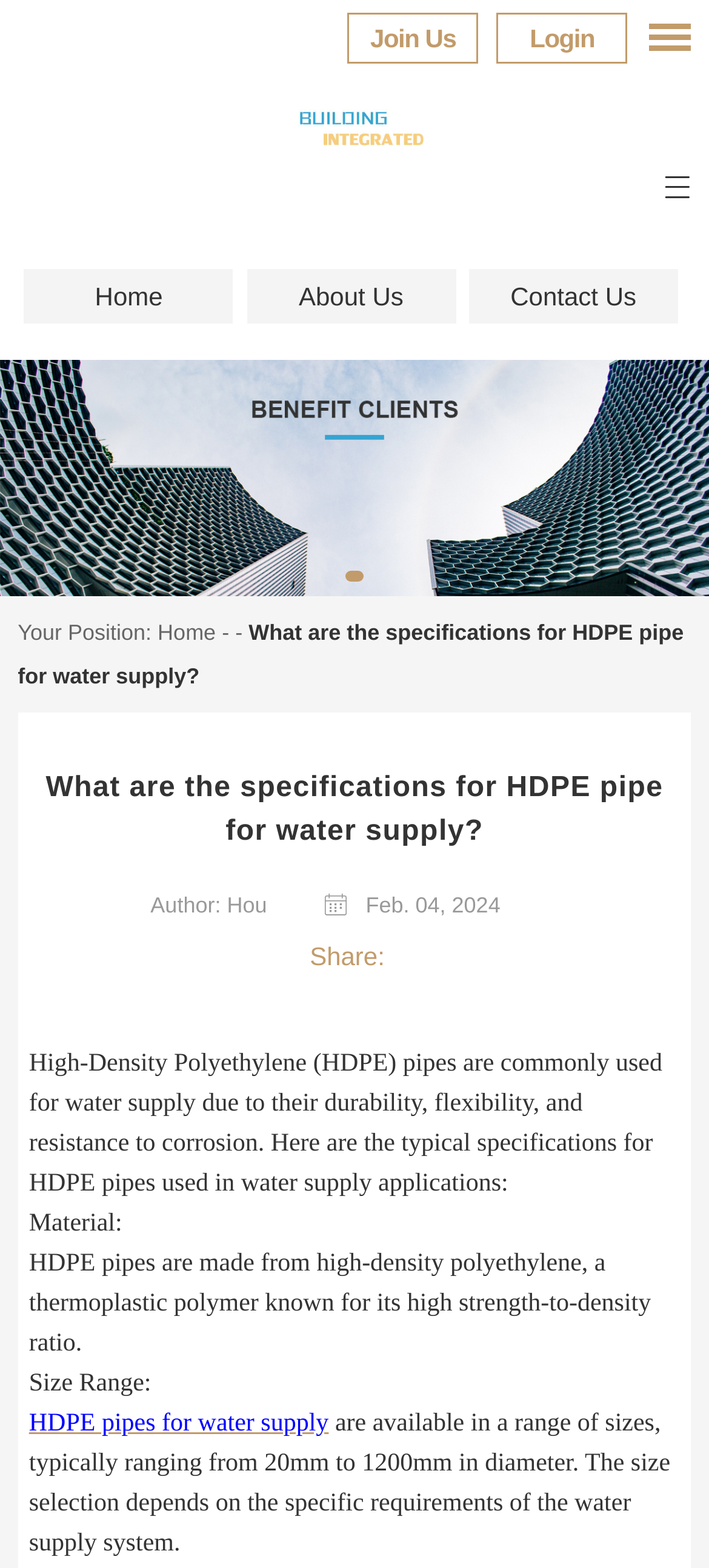Locate the bounding box coordinates of the element that should be clicked to execute the following instruction: "Read the article about HDPE pipe specifications".

[0.041, 0.49, 0.959, 0.545]